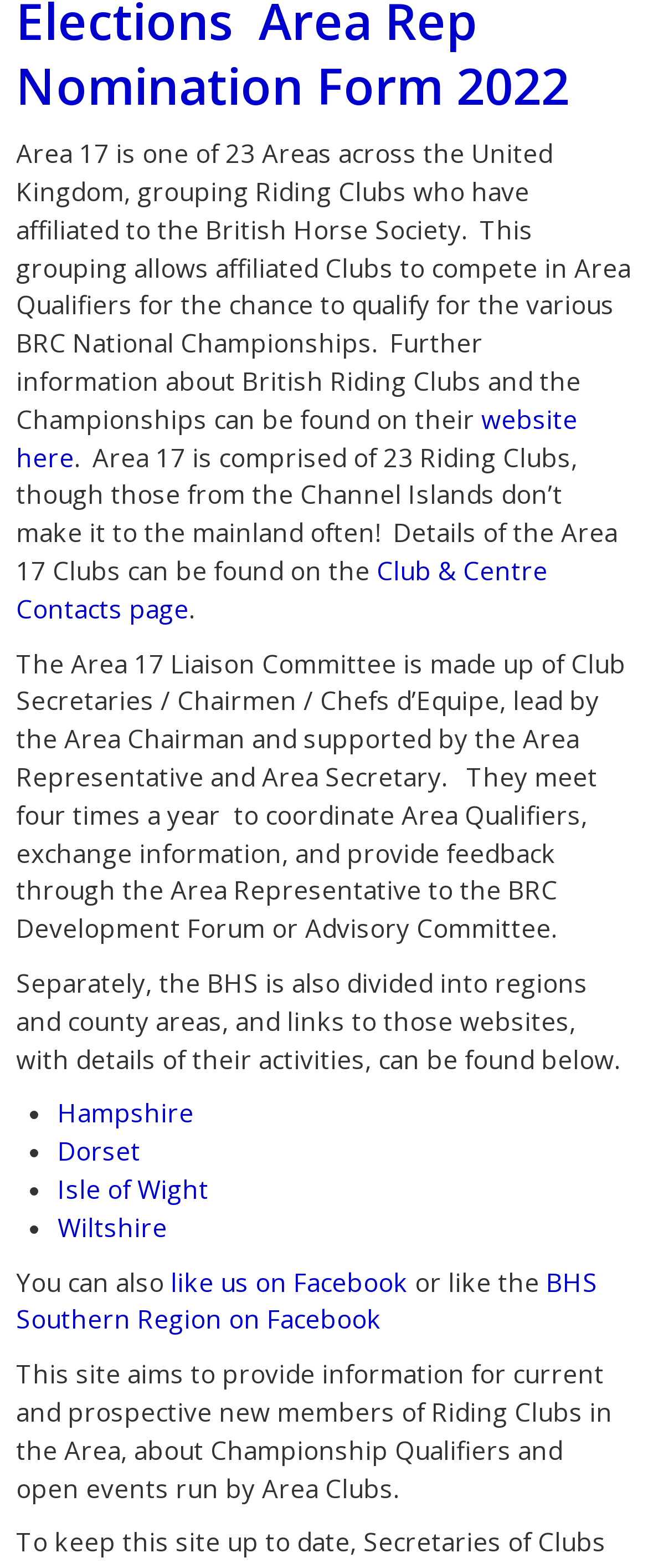What is the purpose of the Area 17 Liaison Committee?
Please utilize the information in the image to give a detailed response to the question.

The Area 17 Liaison Committee is made up of Club Secretaries / Chairmen / Chefs d’Equipe, lead by the Area Chairman and supported by the Area Representative and Area Secretary. They meet four times a year to coordinate Area Qualifiers, exchange information, and provide feedback through the Area Representative to the BRC Development Forum or Advisory Committee.